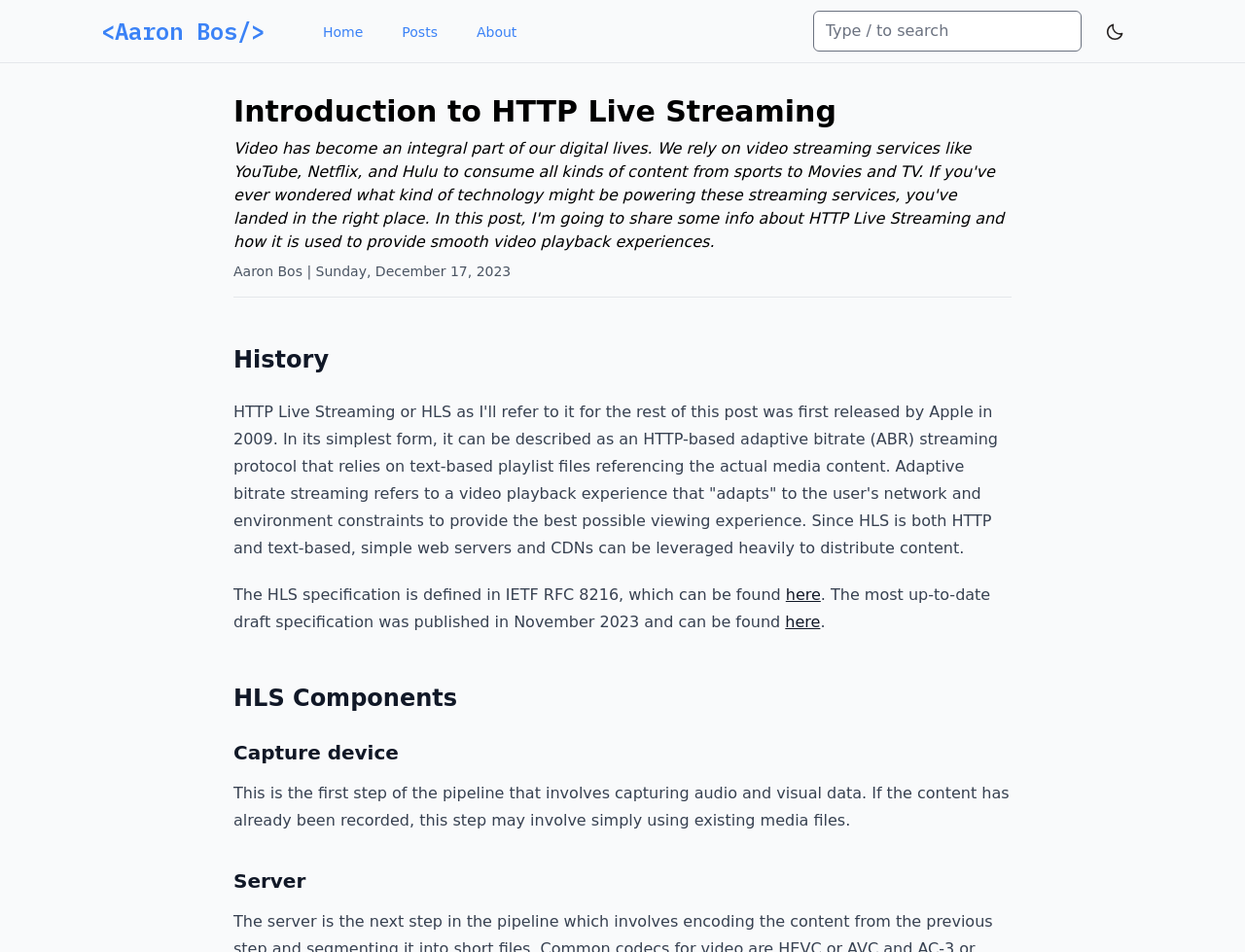Find the bounding box coordinates of the element you need to click on to perform this action: 'Read more about HTTP Live Streaming'. The coordinates should be represented by four float values between 0 and 1, in the format [left, top, right, bottom].

[0.188, 0.144, 0.812, 0.267]